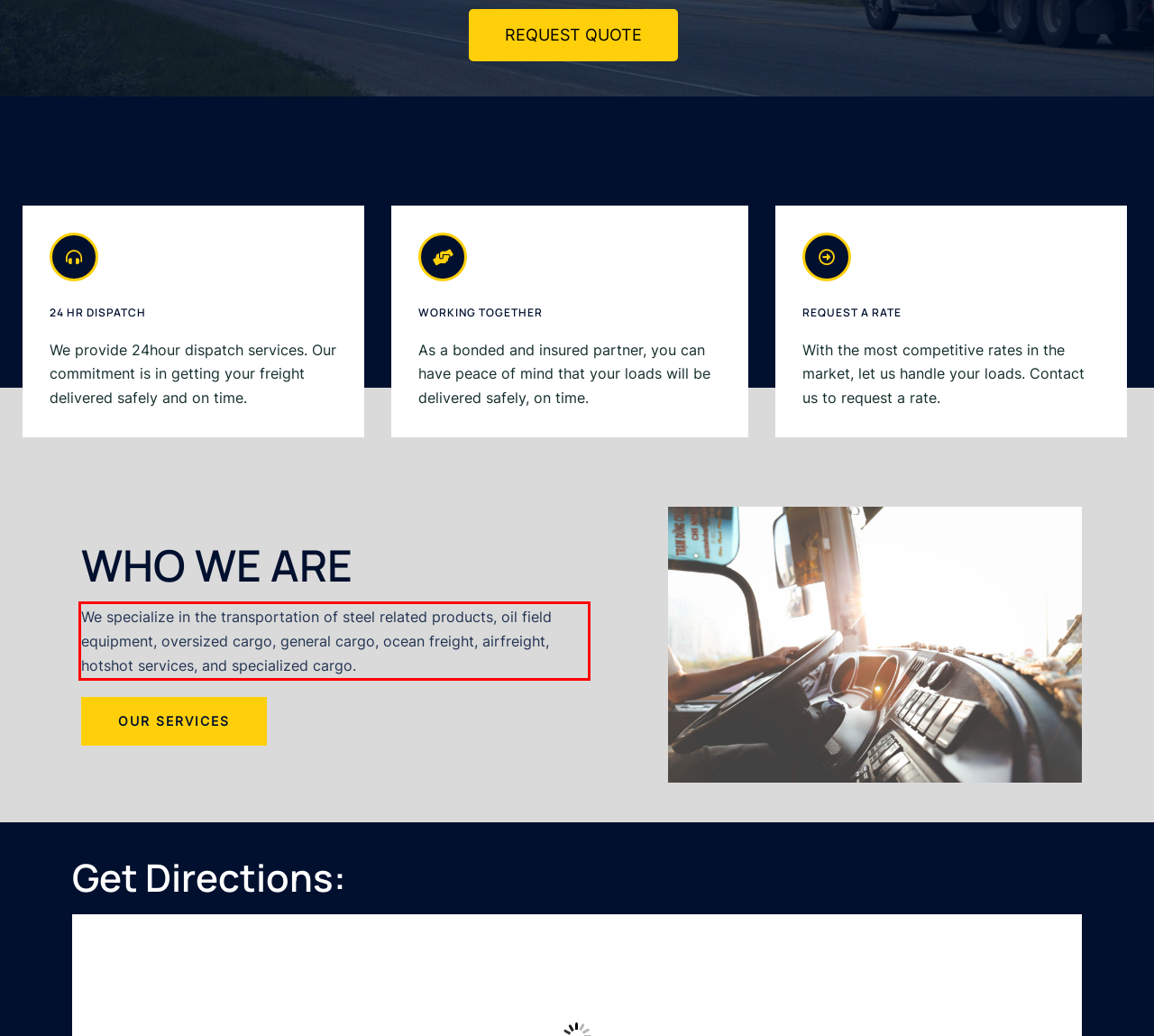Given the screenshot of the webpage, identify the red bounding box, and recognize the text content inside that red bounding box.

We specialize in the transportation of steel related products, oil field equipment, oversized cargo, general cargo, ocean freight, airfreight, hotshot services, and specialized cargo.